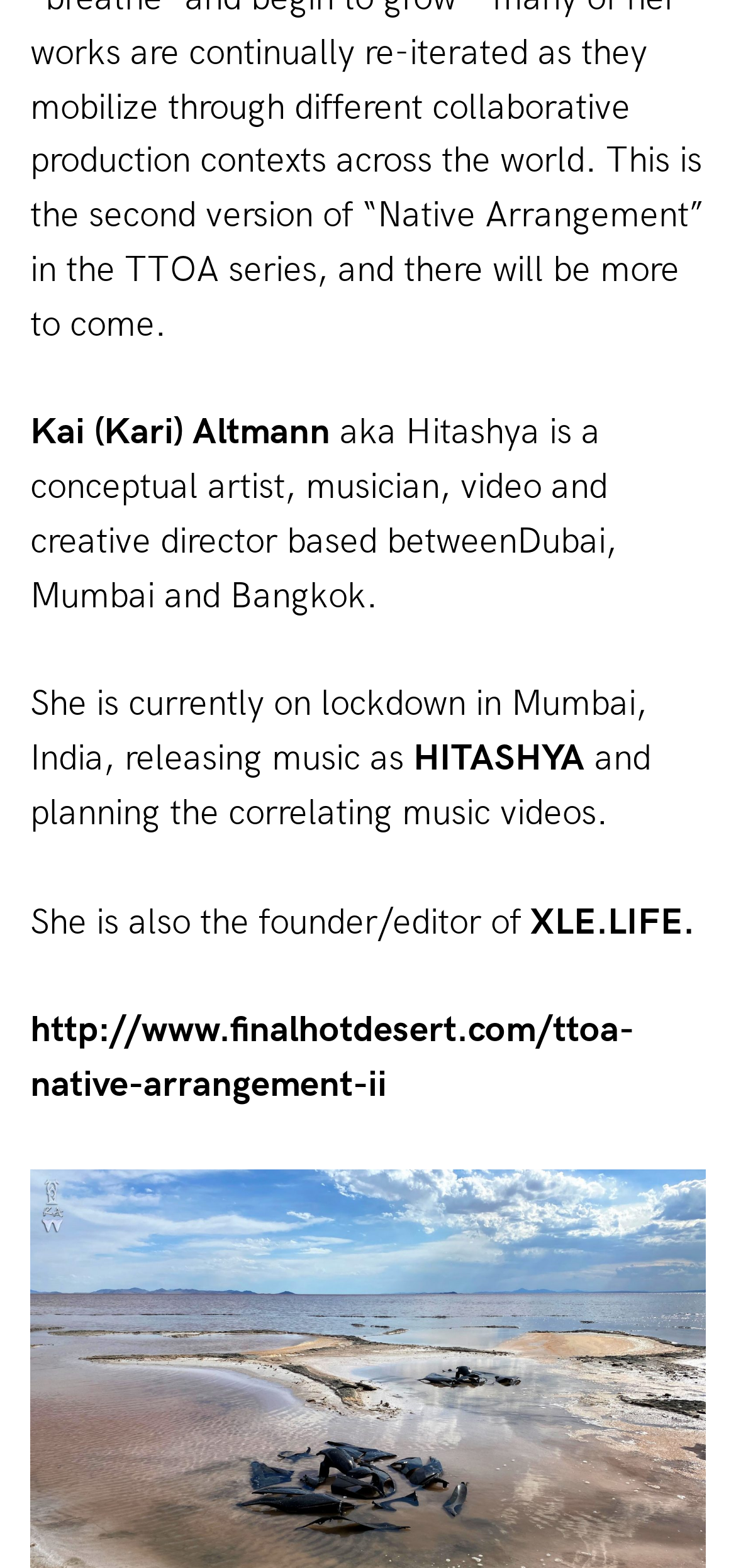Give a one-word or short-phrase answer to the following question: 
What is the artist's profession besides music?

Video and creative director